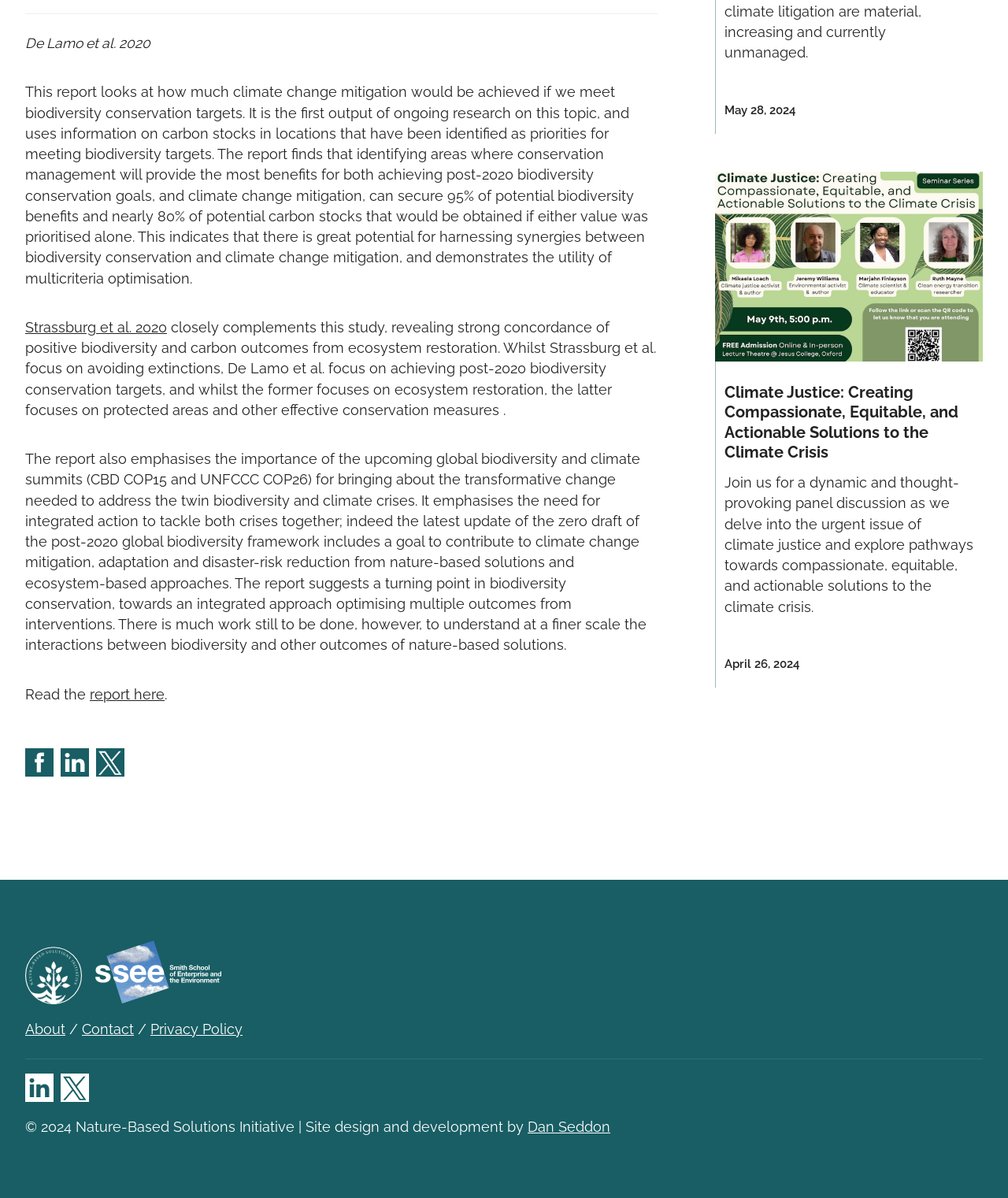Please examine the image and provide a detailed answer to the question: What is the topic of the report?

Based on the text, the report discusses how much climate change mitigation would be achieved if we meet biodiversity conservation targets, and it finds that identifying areas where conservation management will provide the most benefits for both achieving post-2020 biodiversity conservation goals and climate change mitigation can secure 95% of potential biodiversity benefits and nearly 80% of potential carbon stocks.